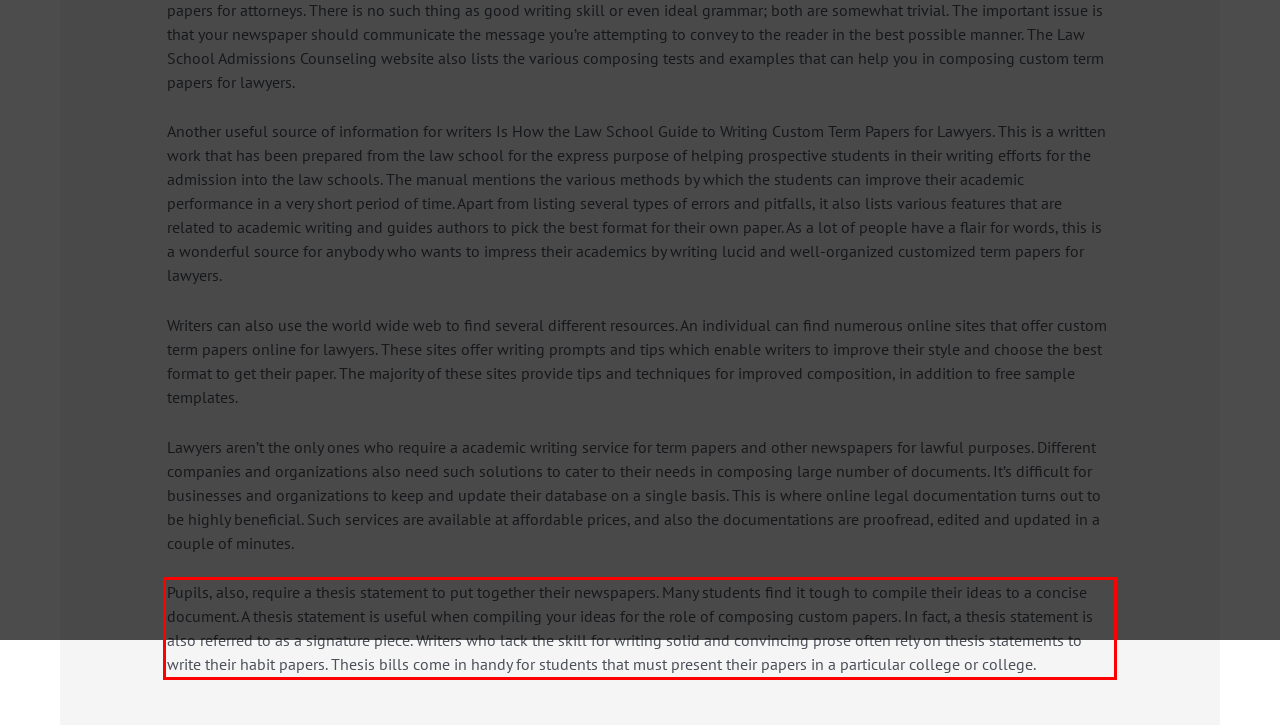You have a screenshot of a webpage with a UI element highlighted by a red bounding box. Use OCR to obtain the text within this highlighted area.

Pupils, also, require a thesis statement to put together their newspapers. Many students find it tough to compile their ideas to a concise document. A thesis statement is useful when compiling your ideas for the role of composing custom papers. In fact, a thesis statement is also referred to as a signature piece. Writers who lack the skill for writing solid and convincing prose often rely on thesis statements to write their habit papers. Thesis bills come in handy for students that must present their papers in a particular college or college.